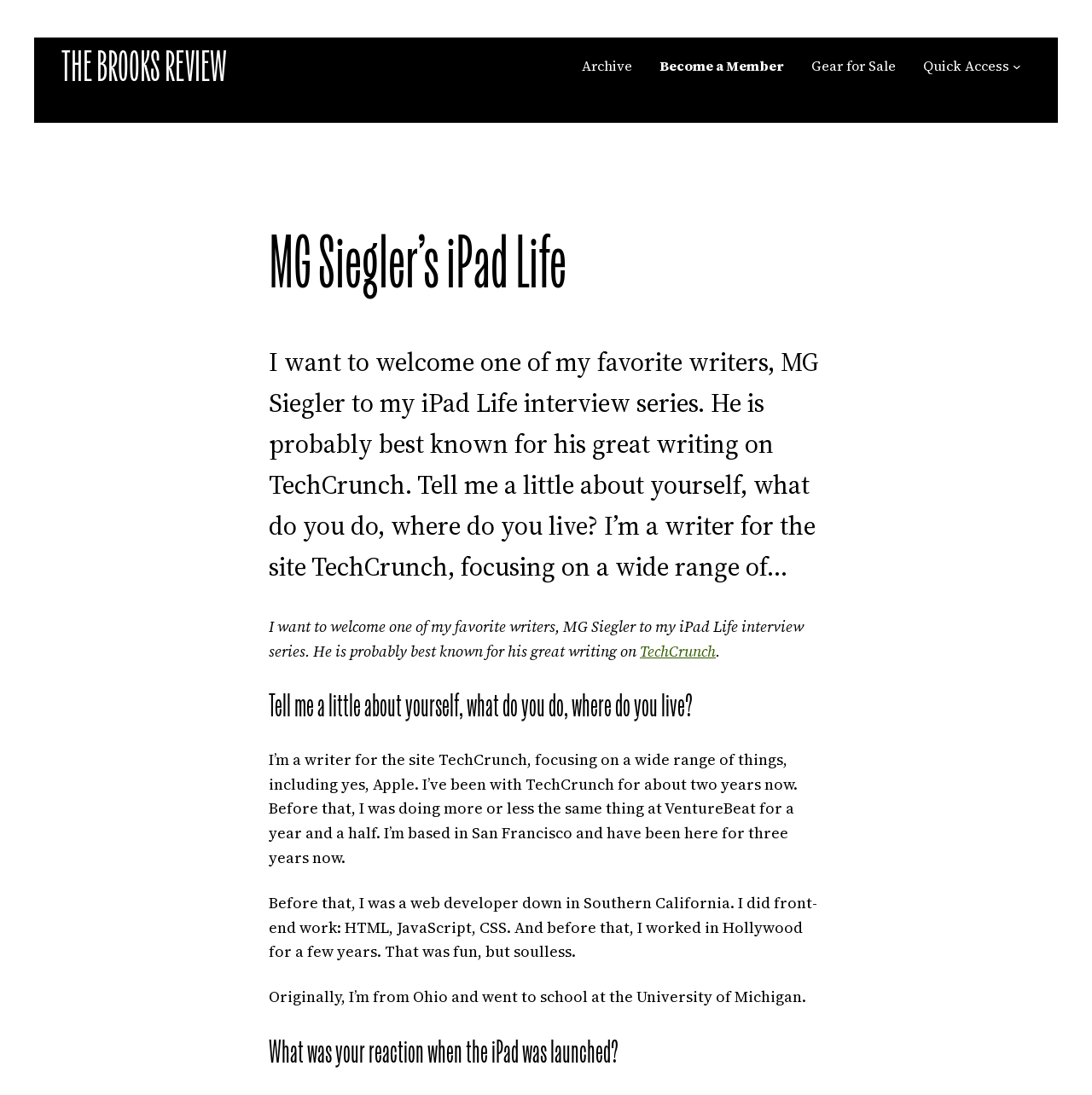Refer to the element description Quick Access and identify the corresponding bounding box in the screenshot. Format the coordinates as (top-left x, top-left y, bottom-right x, bottom-right y) with values in the range of 0 to 1.

[0.845, 0.05, 0.924, 0.07]